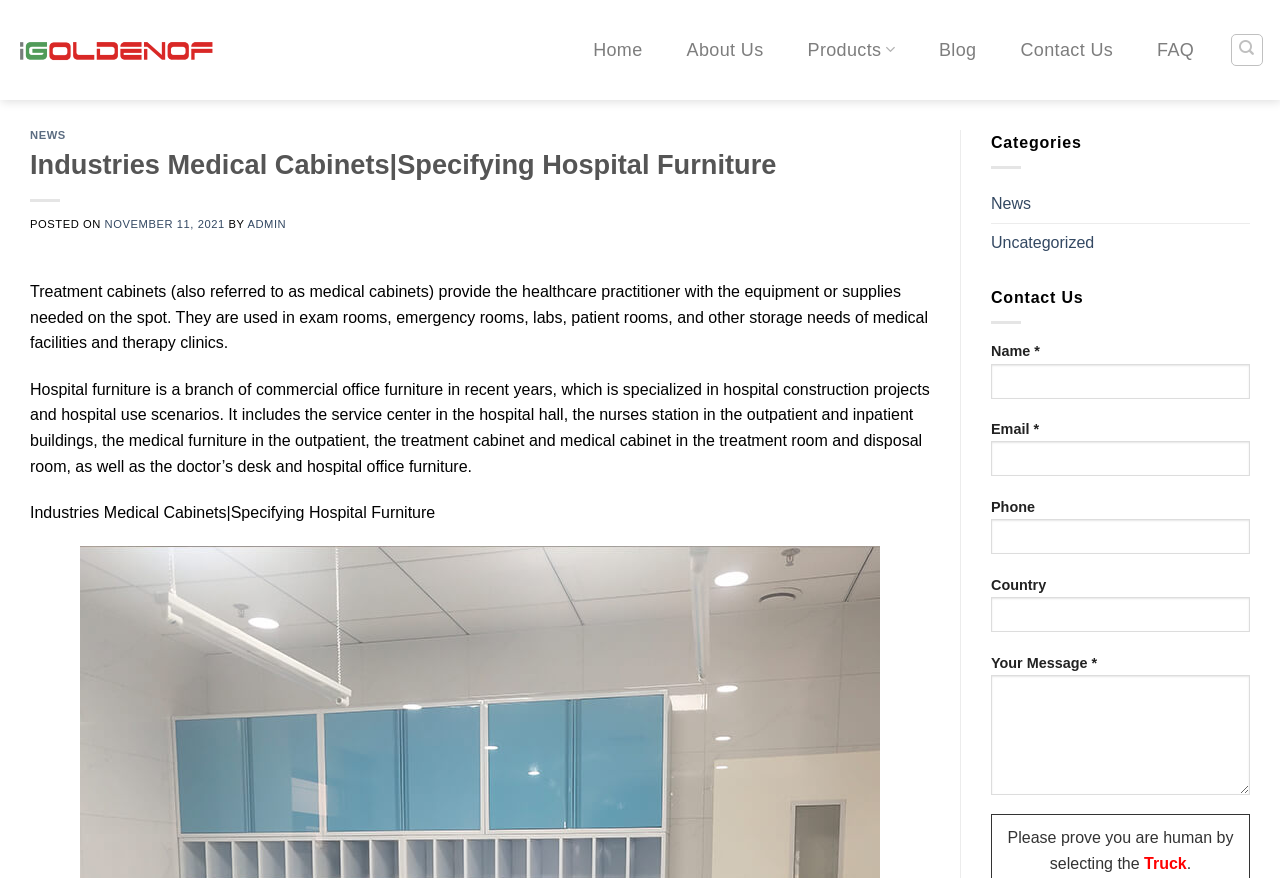What is the topic of the news article?
Based on the screenshot, provide a one-word or short-phrase response.

Industries Medical Cabinets